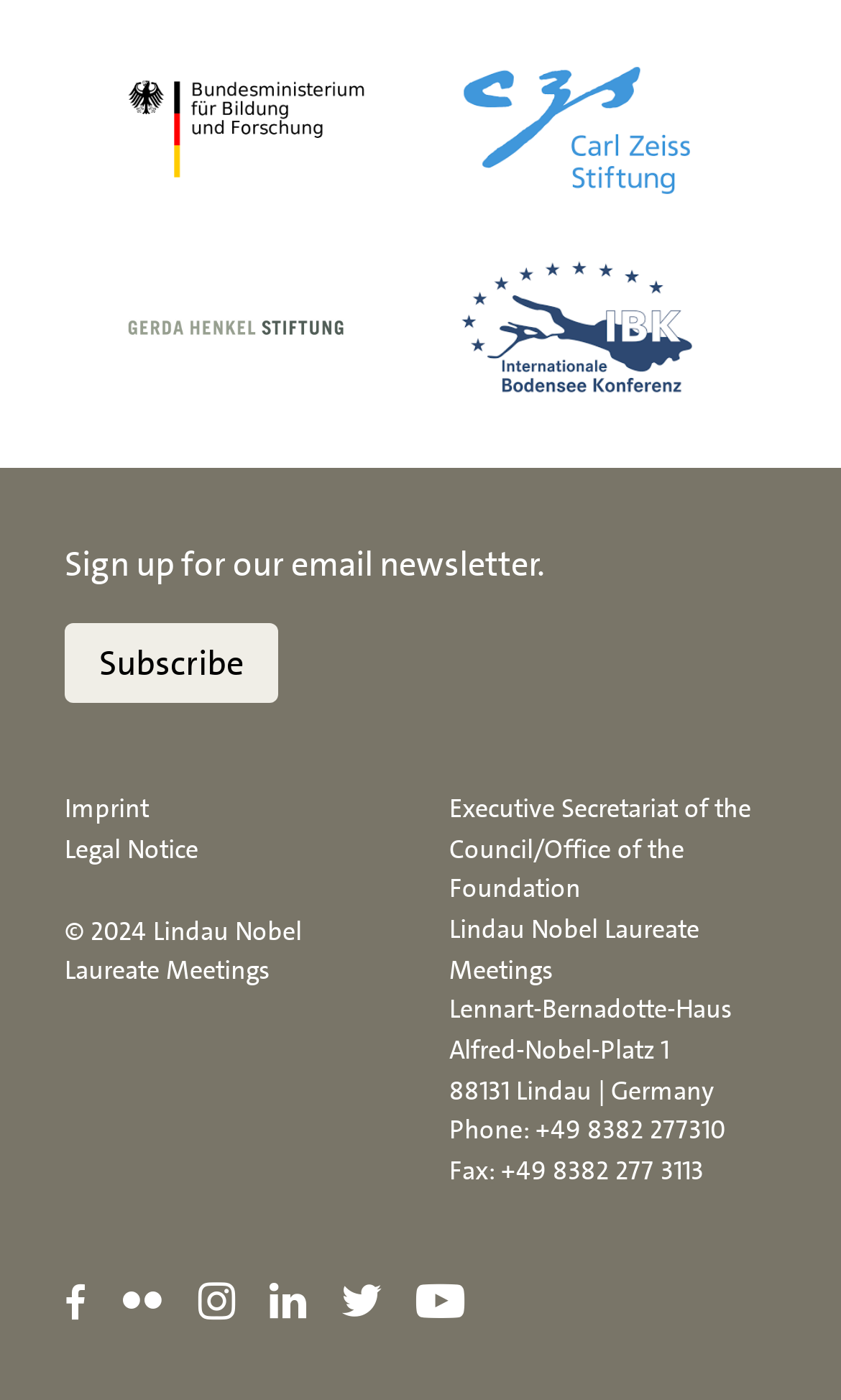How many social media links are available?
Ensure your answer is thorough and detailed.

I counted the number of link elements with social media icons, which are 5 in total.